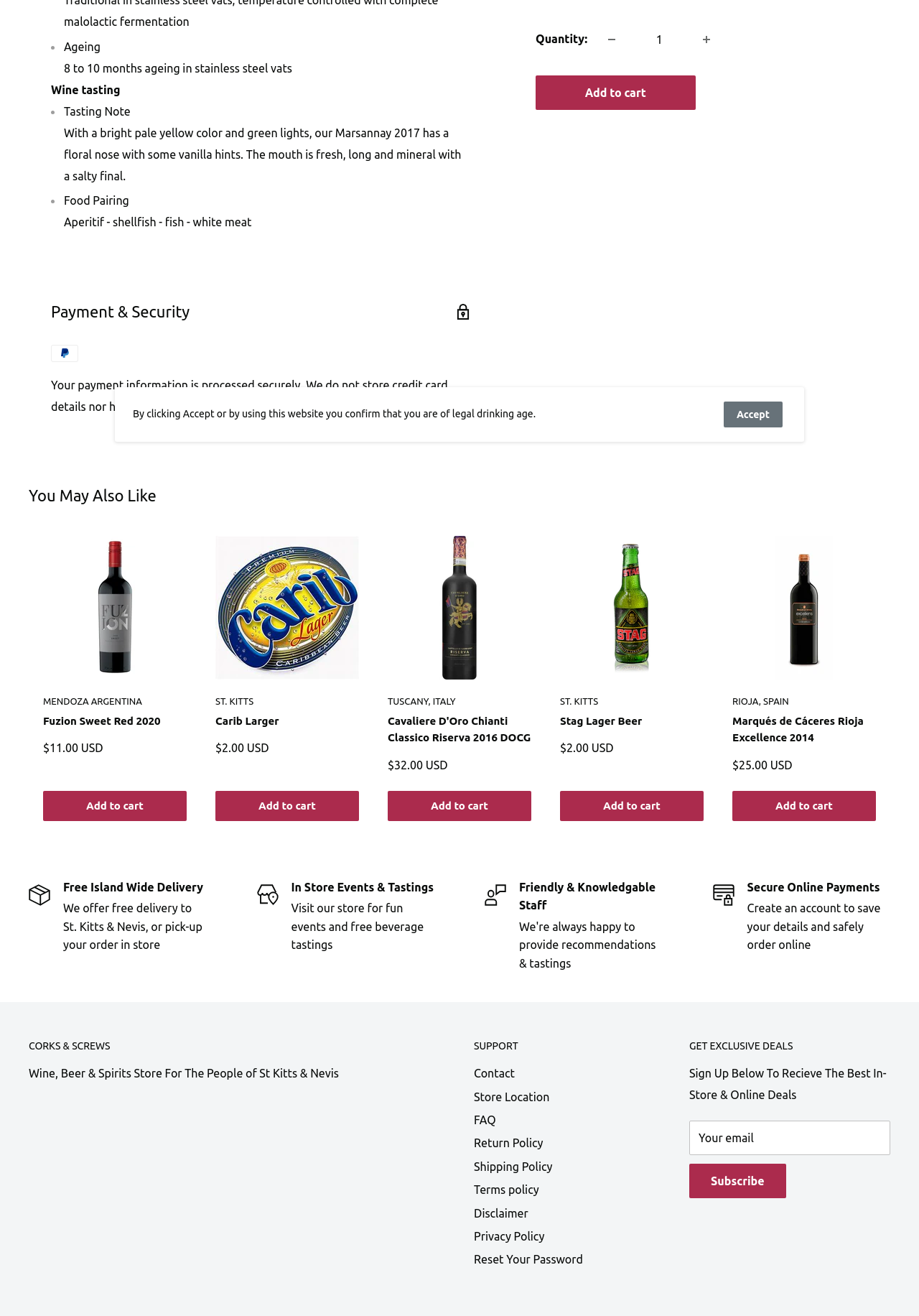Locate the bounding box of the UI element defined by this description: "FAQ". The coordinates should be given as four float numbers between 0 and 1, formatted as [left, top, right, bottom].

[0.516, 0.842, 0.695, 0.86]